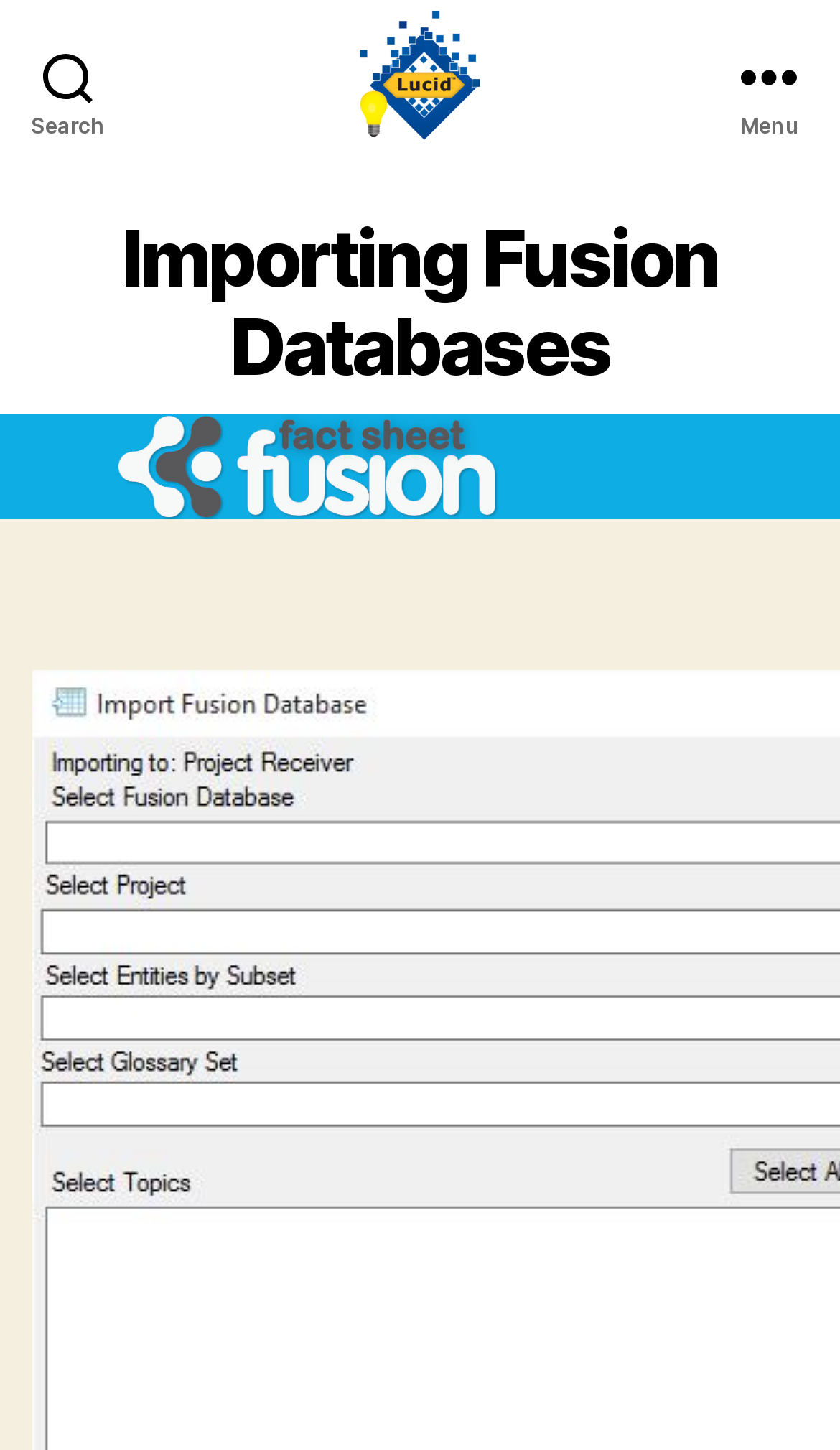What is the logo on the top left corner?
Answer the question with a single word or phrase by looking at the picture.

Lucid help logo